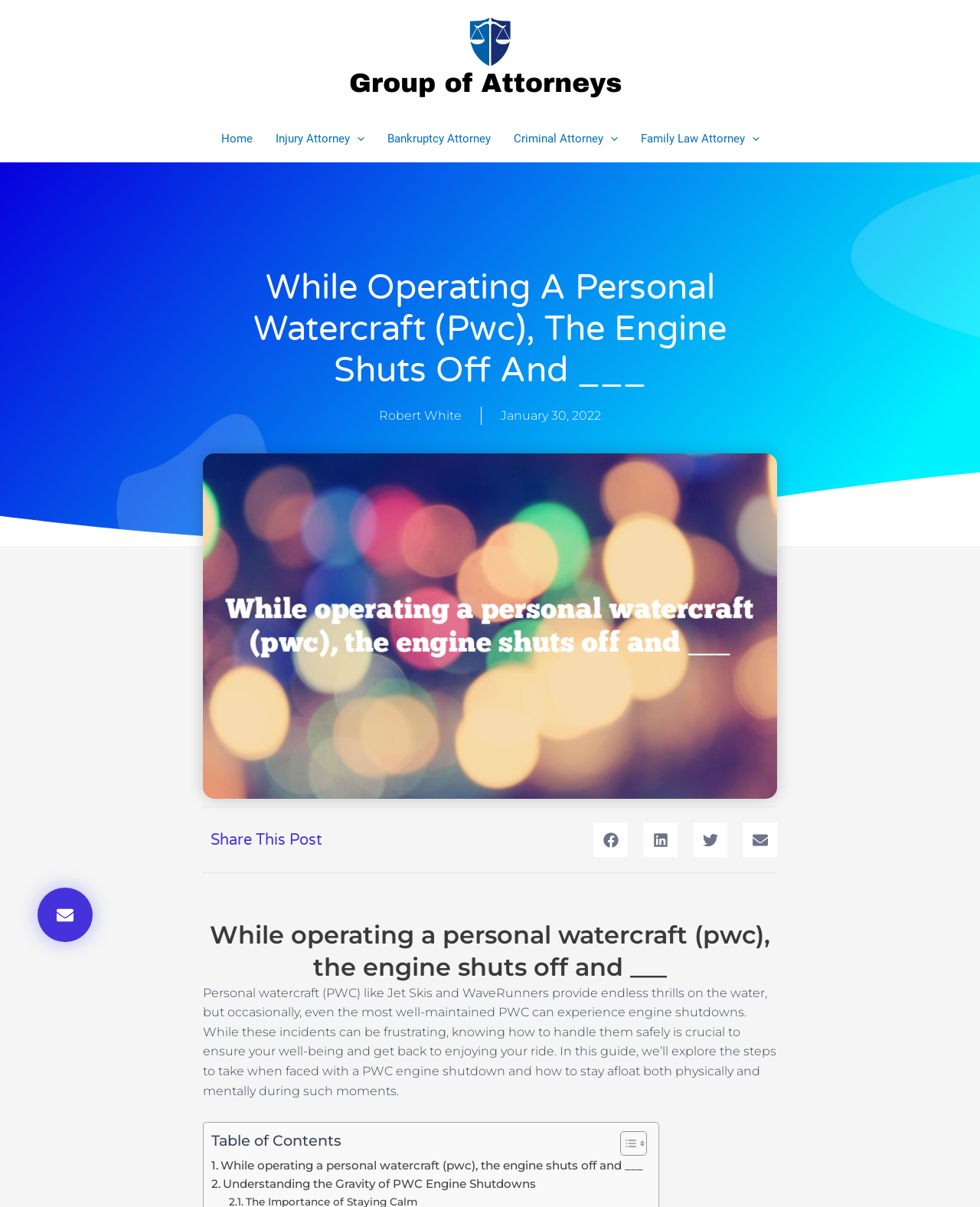Refer to the image and offer a detailed explanation in response to the question: Who is the author of this article?

The author of the article is mentioned in the link 'Robert White' which is located below the heading 'While Operating A Personal Watercraft (Pwc), The Engine Shuts Off And ___'.